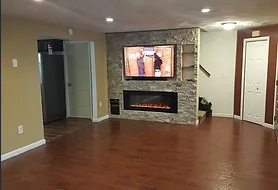Elaborate on the elements present in the image.

The image showcases a beautifully designed living room featuring a warm and inviting atmosphere. The room is spacious with polished wooden flooring that adds a touch of elegance. In the center, a modern fireplace with a sleek stone facade creates a cozy focal point, enhancing the room's charm. Above the fireplace, a mounted flat-screen television displays an engaging program, likely contributing to a relaxed ambiance. 

To the left, an open doorway leads to another area, possibly a kitchen or hallway, while a few steps on the right give a glimpse of an organized space, including a door that suggests access to a storage area or another room. Subtle lighting fixtures contribute to the overall brightness of the room, creating a comfortable setting perfect for both relaxation and entertainment. This living space embodies a blend of modern design and functional living, ideal for gatherings or quiet evenings at home.